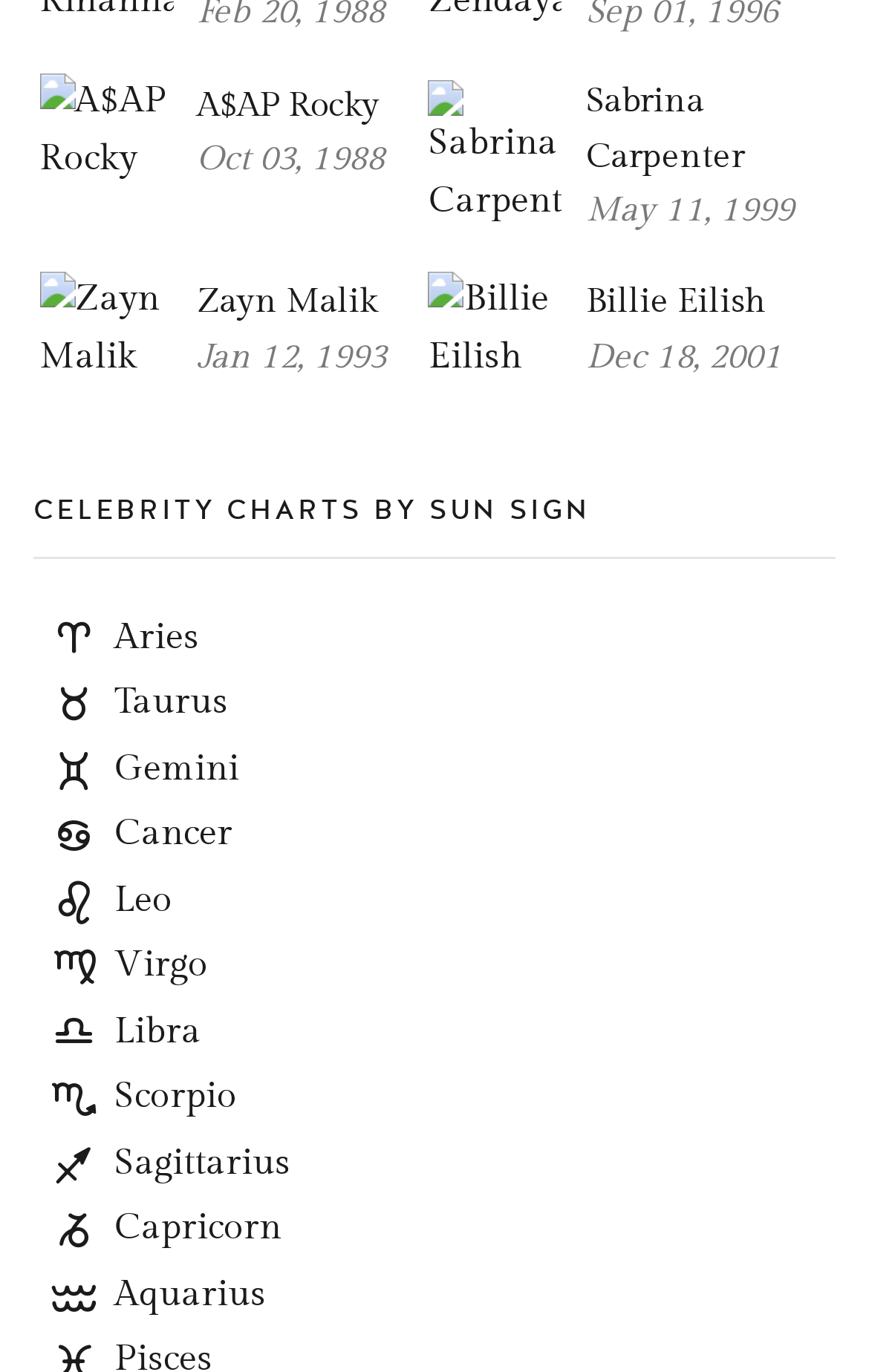How many celebrities are listed?
Examine the image closely and answer the question with as much detail as possible.

I counted the number of links with celebrity names and birthdays, and there are 4 of them: A$AP Rocky, Sabrina Carpenter, Zayn Malik, and Billie Eilish.